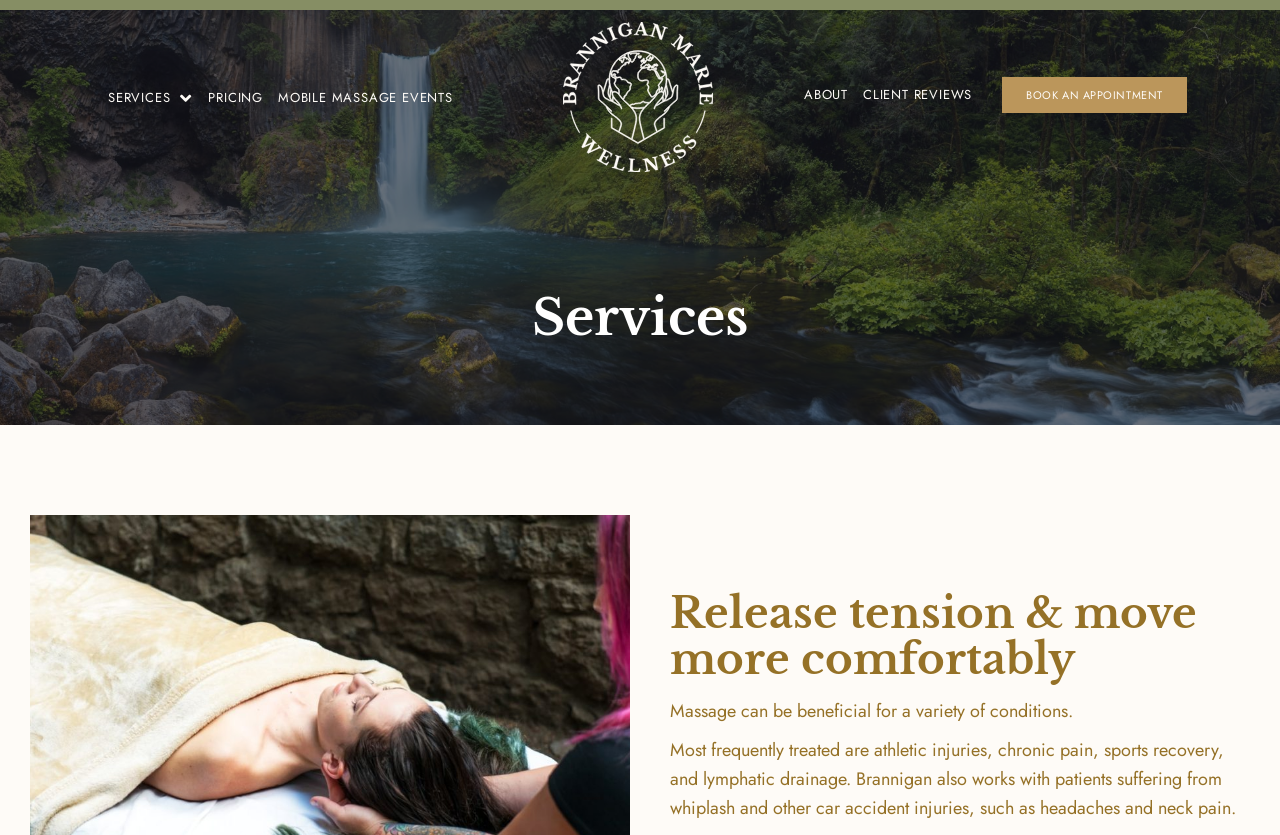Determine the bounding box coordinates of the clickable element to achieve the following action: 'Click MOBILE MASSAGE EVENTS'. Provide the coordinates as four float values between 0 and 1, formatted as [left, top, right, bottom].

[0.217, 0.106, 0.354, 0.127]